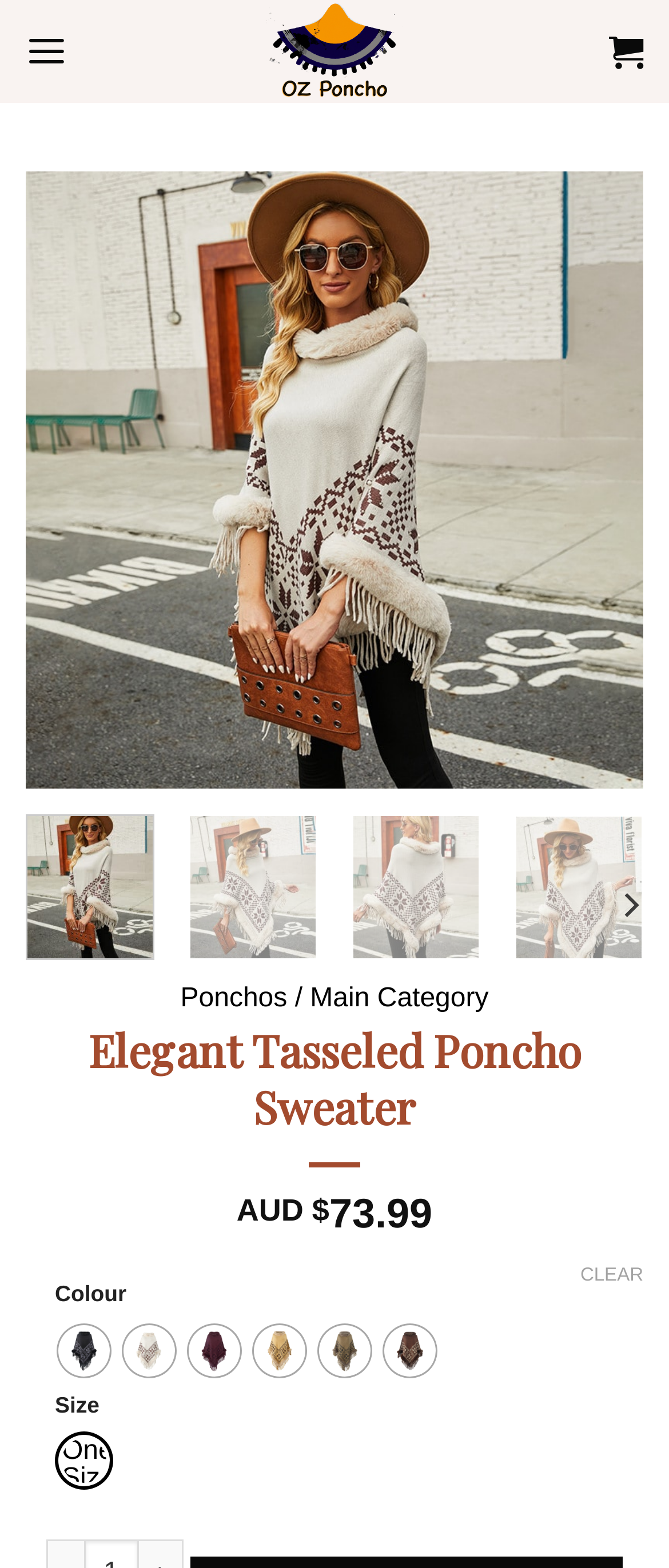Determine the bounding box coordinates of the region to click in order to accomplish the following instruction: "Click the 'Cookiebot by Usercentrics' link". Provide the coordinates as four float numbers between 0 and 1, specifically [left, top, right, bottom].

None